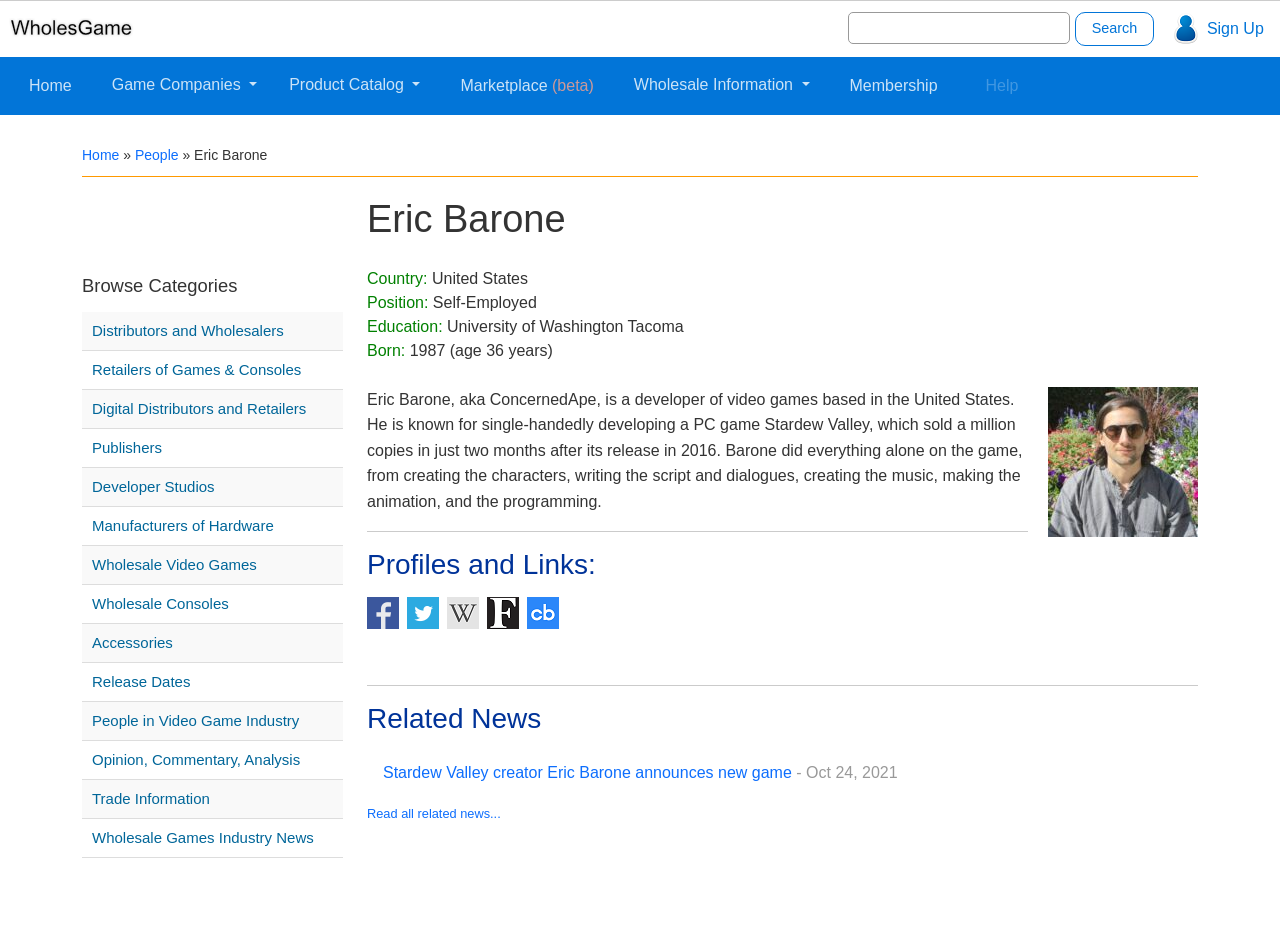What is Eric Barone's profession?
Please respond to the question with a detailed and thorough explanation.

I found this information by reading the text description about Eric Barone, which states that he is a developer of video games based in the United States.